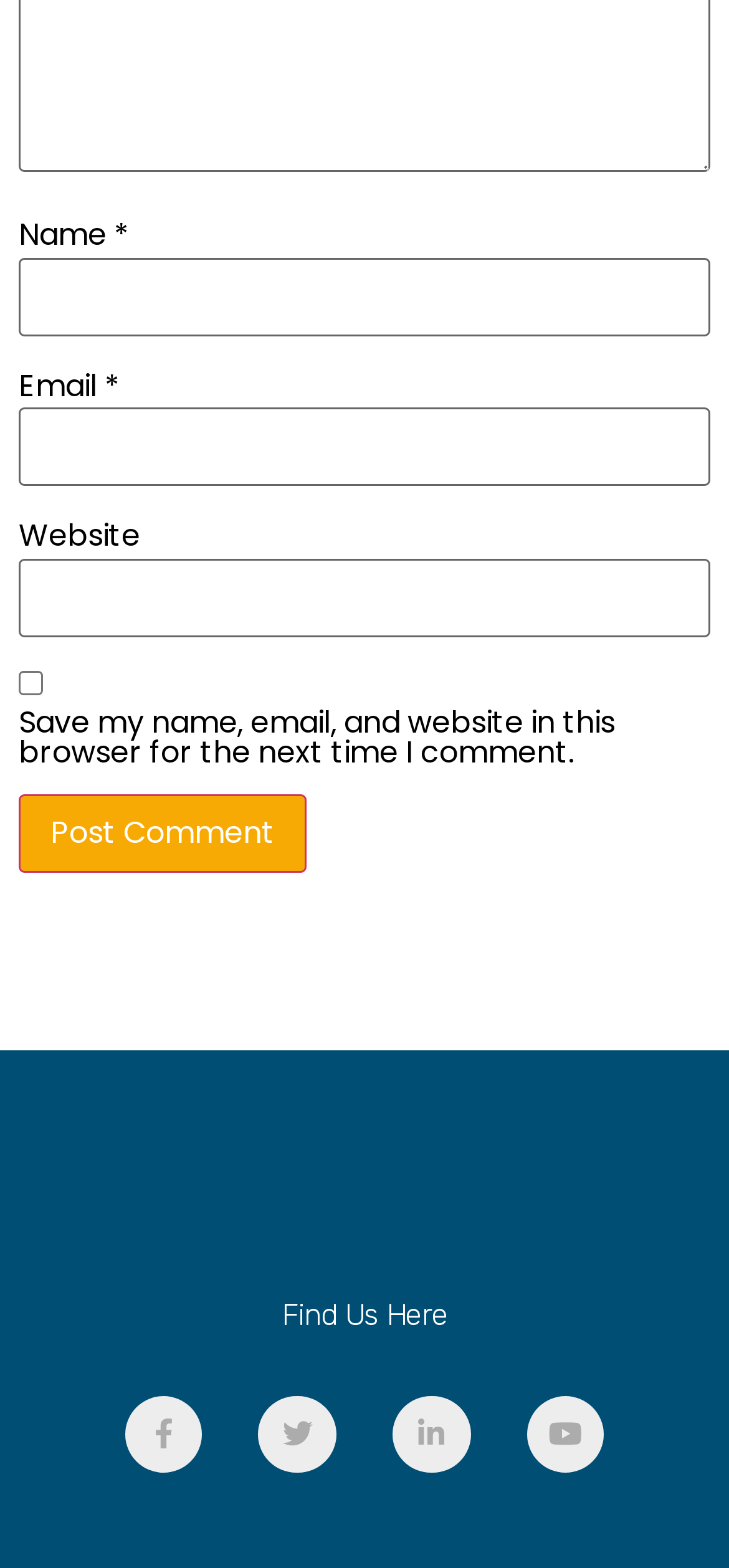What is the text of the heading below the comment form?
Please provide a comprehensive answer to the question based on the webpage screenshot.

The text of the heading below the comment form is 'Find Us Here', which is a separate section from the comment form and appears below it.